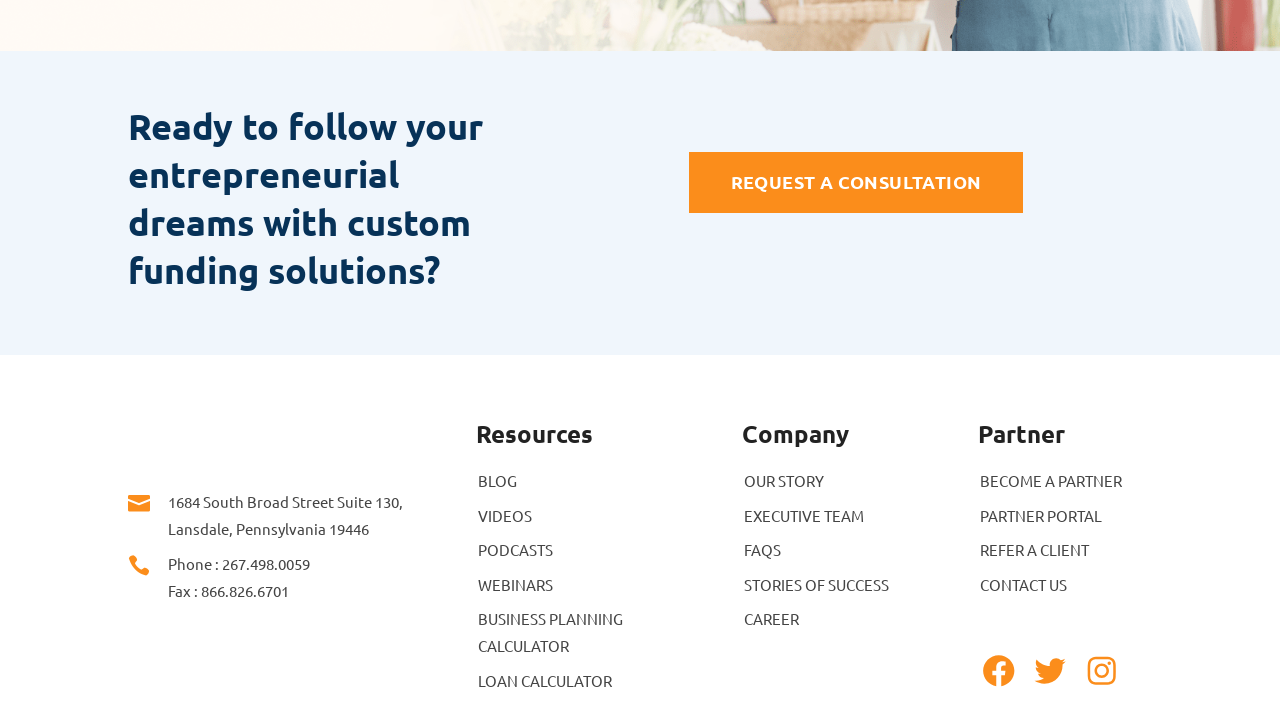Use a single word or phrase to answer the following:
How can someone become a partner with the company?

BECOME A PARTNER